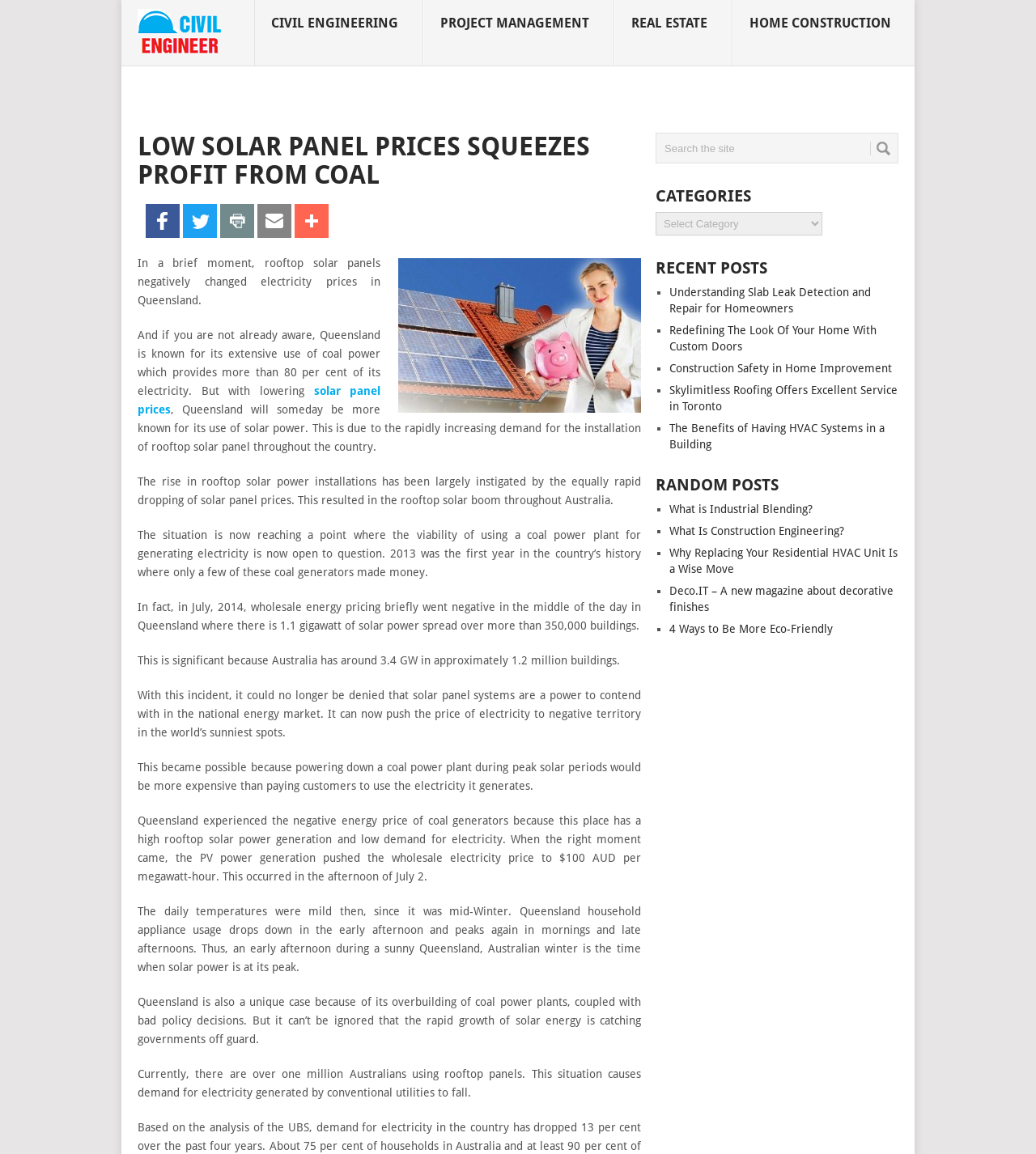What is the name of the blog?
Provide an in-depth and detailed answer to the question.

I determined the answer by looking at the heading element with the text 'Civil Engineer Blog' which is located at the top of the webpage, indicating that it is the title of the blog.